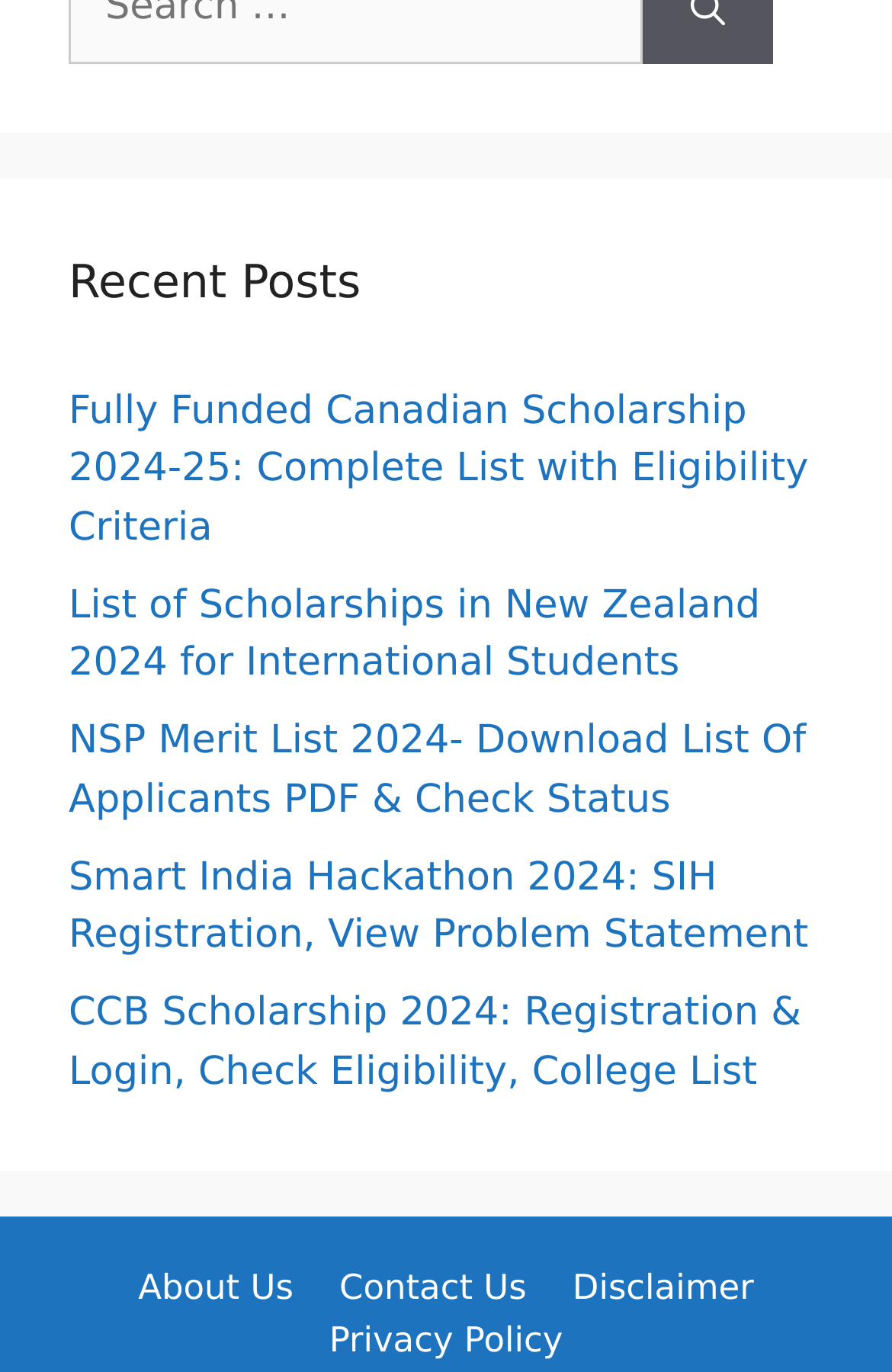What is the contact email for queries?
Answer the question with as much detail as you can, using the image as a reference.

The contact email for queries is mentioned in the text 'For any query, you can contact by phone: 0120-6619540 or Email: helpdesk@nsp.gov.in.'